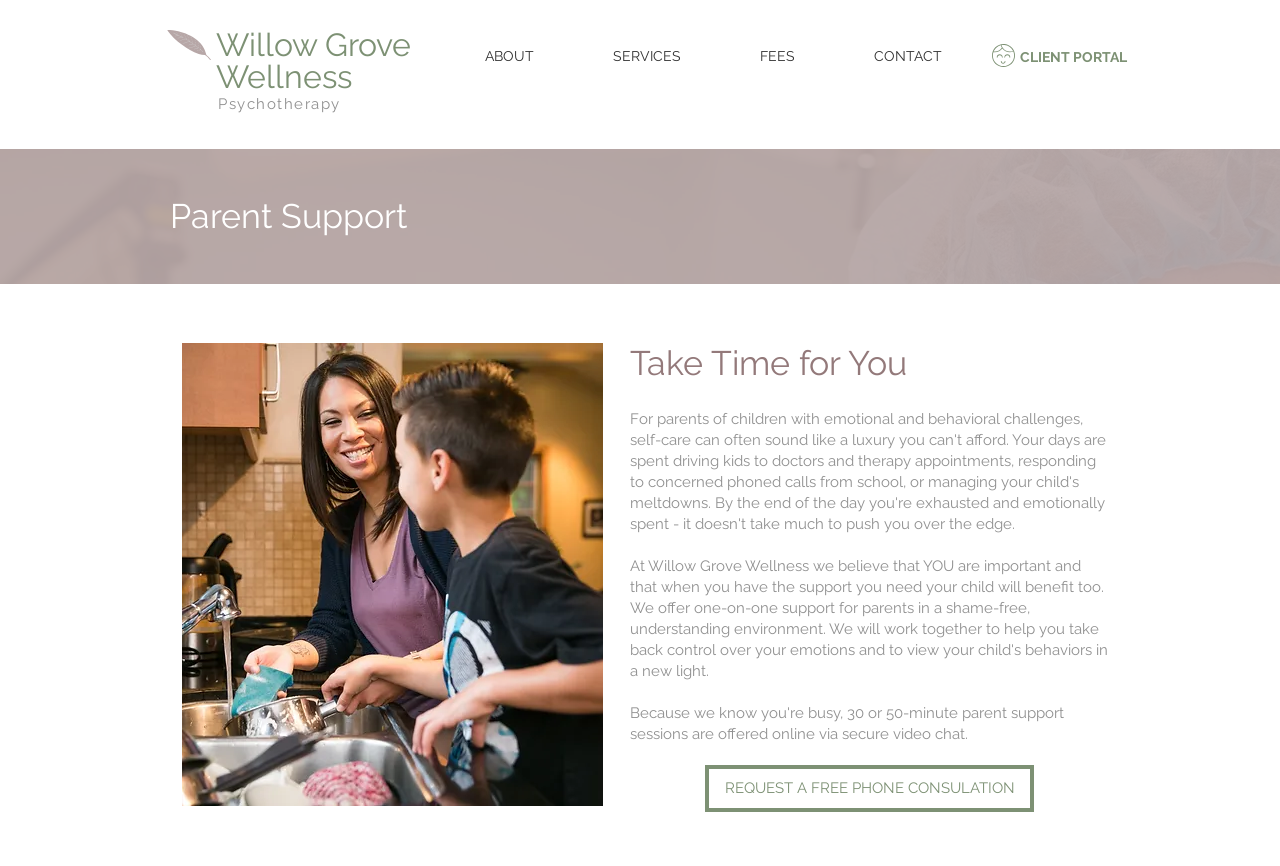Please determine the bounding box coordinates of the clickable area required to carry out the following instruction: "Request a free phone consultation". The coordinates must be four float numbers between 0 and 1, represented as [left, top, right, bottom].

[0.551, 0.883, 0.808, 0.938]